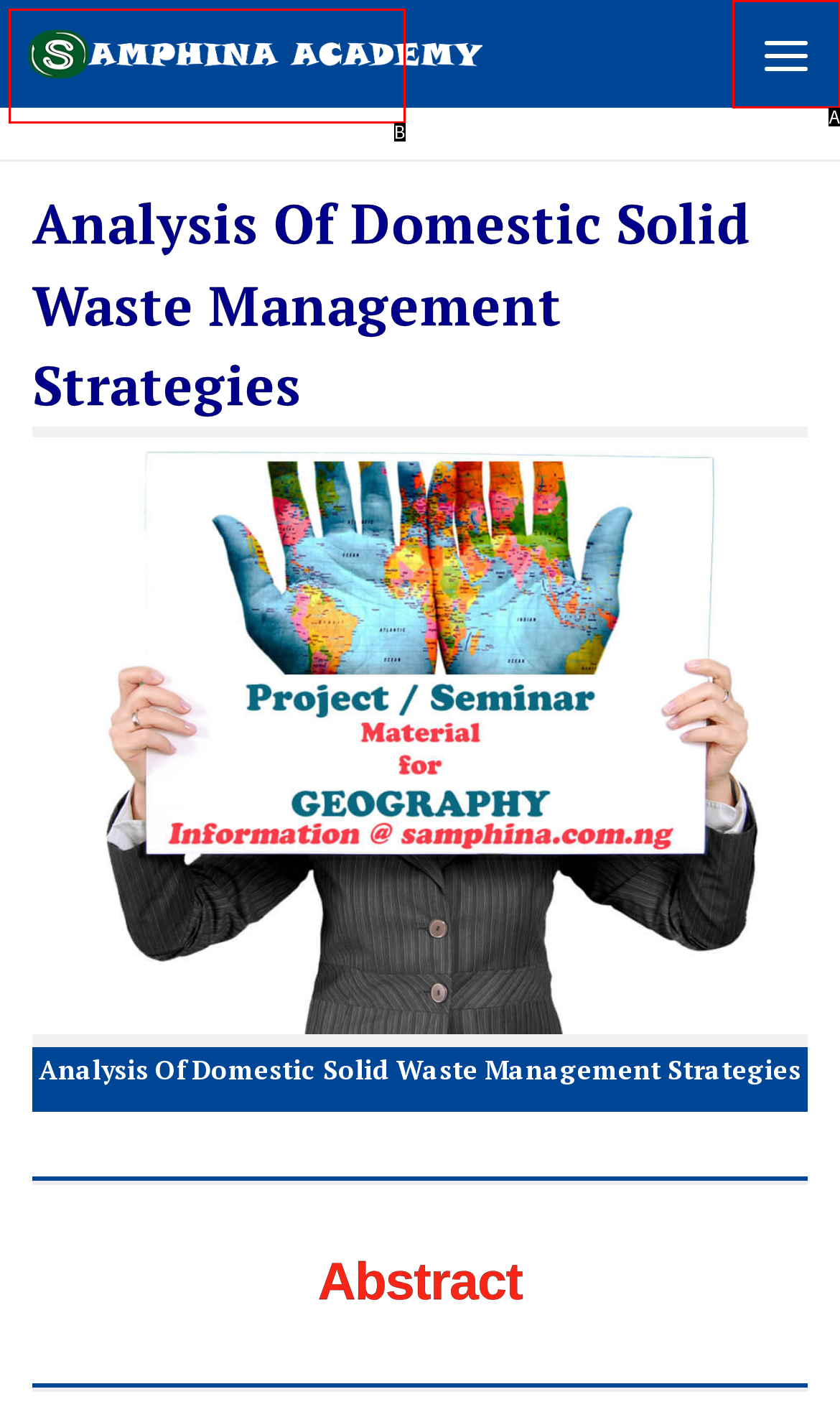Tell me which one HTML element best matches the description: Skip to content Answer with the option's letter from the given choices directly.

B